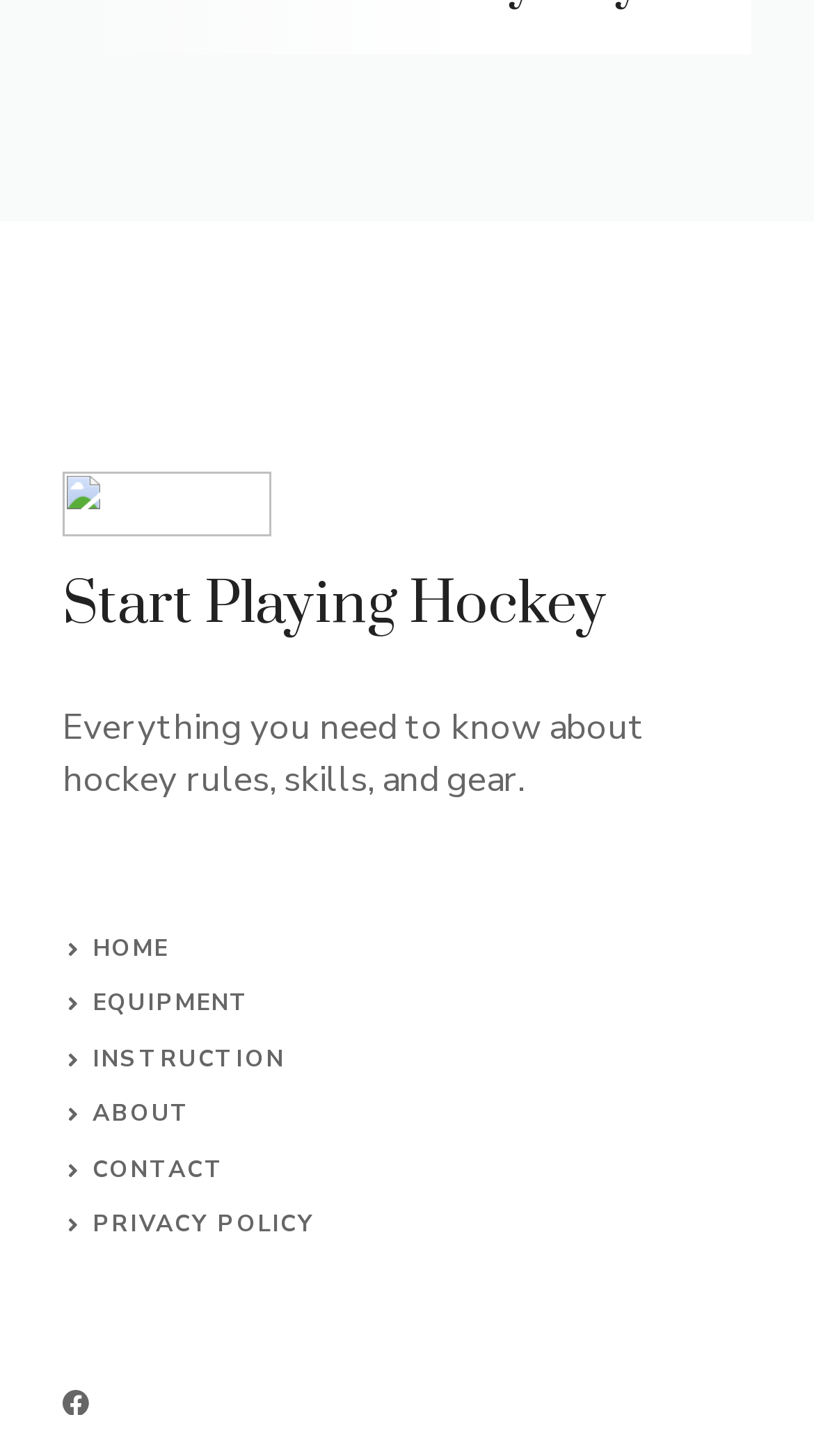Bounding box coordinates should be provided in the format (top-left x, top-left y, bottom-right x, bottom-right y) with all values between 0 and 1. Identify the bounding box for this UI element: Instruction

[0.114, 0.716, 0.35, 0.738]